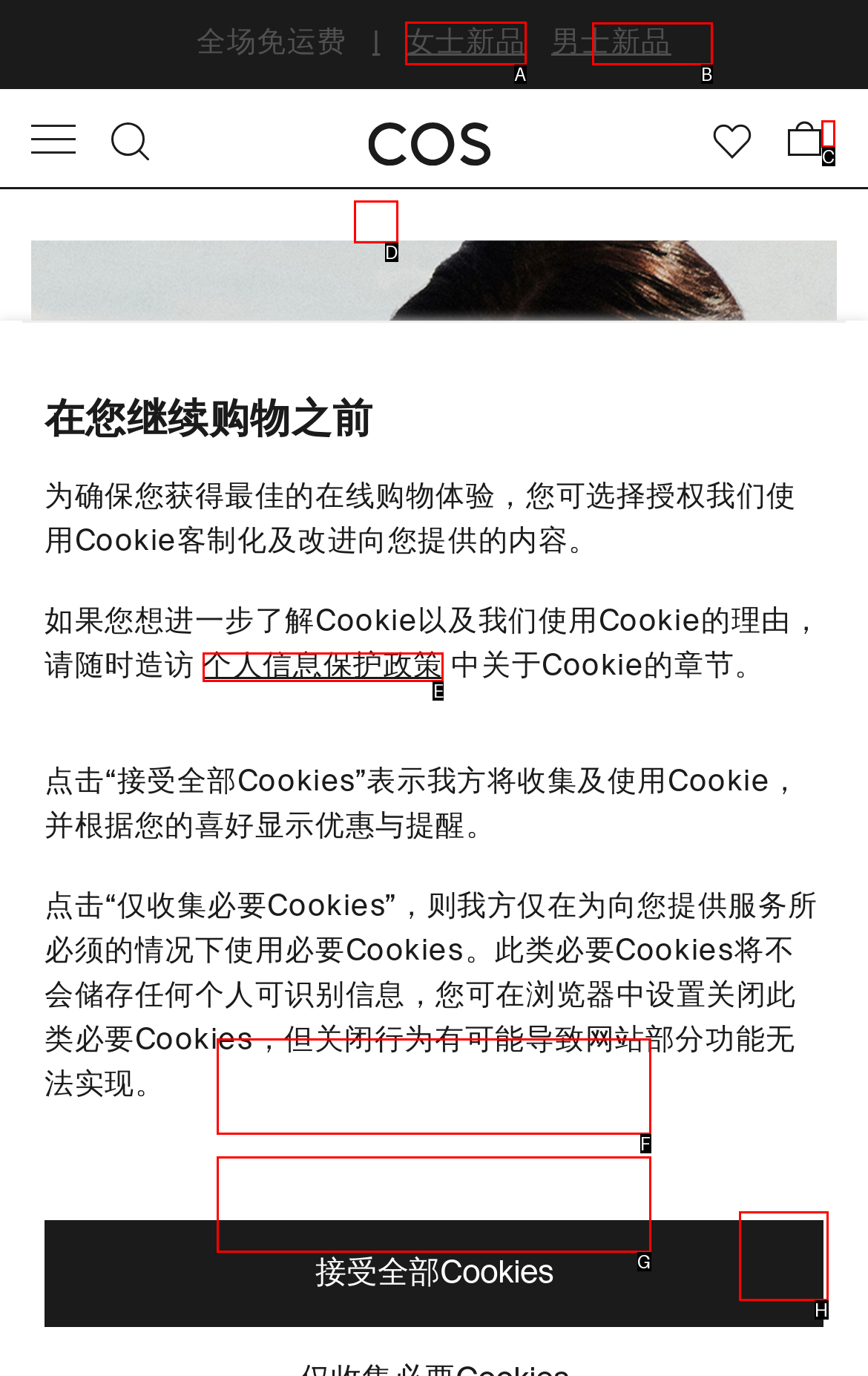Specify which UI element should be clicked to accomplish the task: Click the '女士新品' link. Answer with the letter of the correct choice.

A